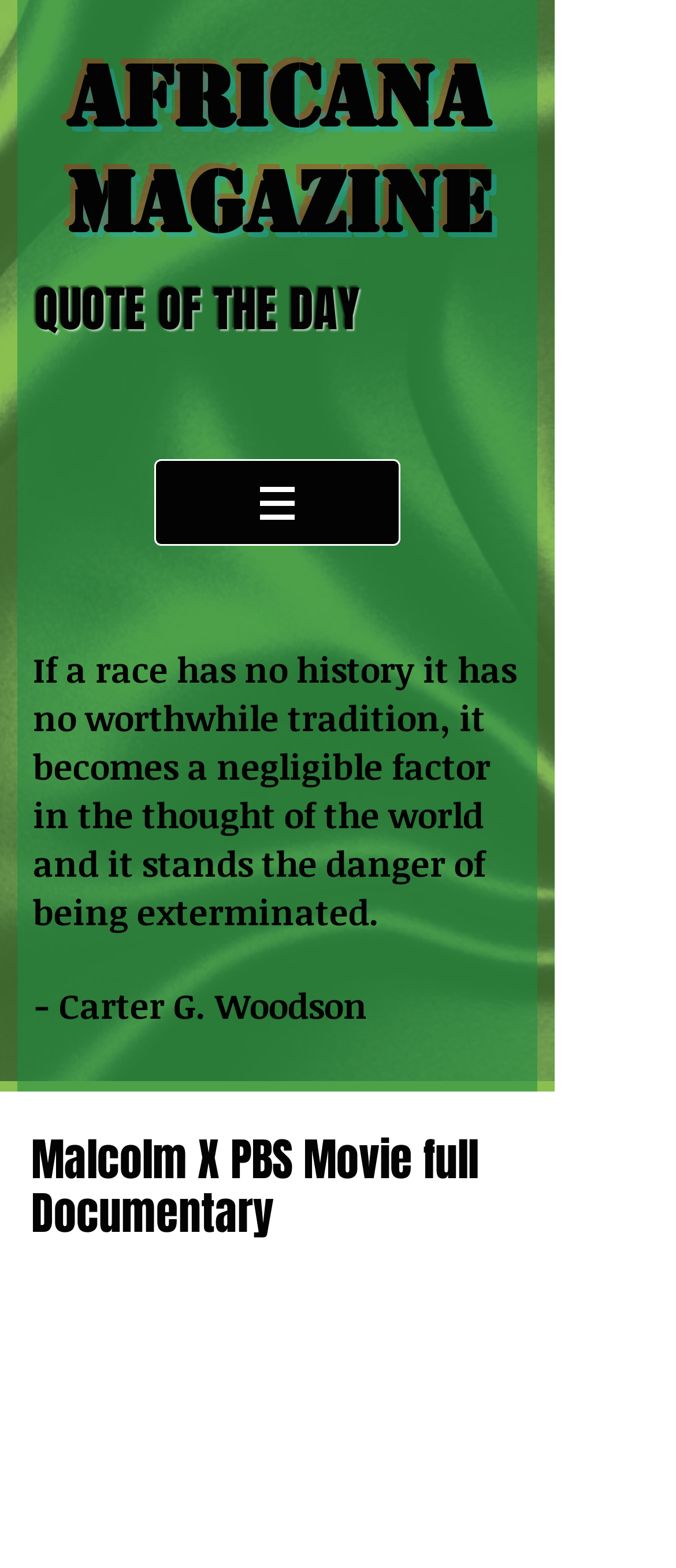Give a concise answer of one word or phrase to the question: 
What is the name of the magazine?

AFRICANA MAGAZINE